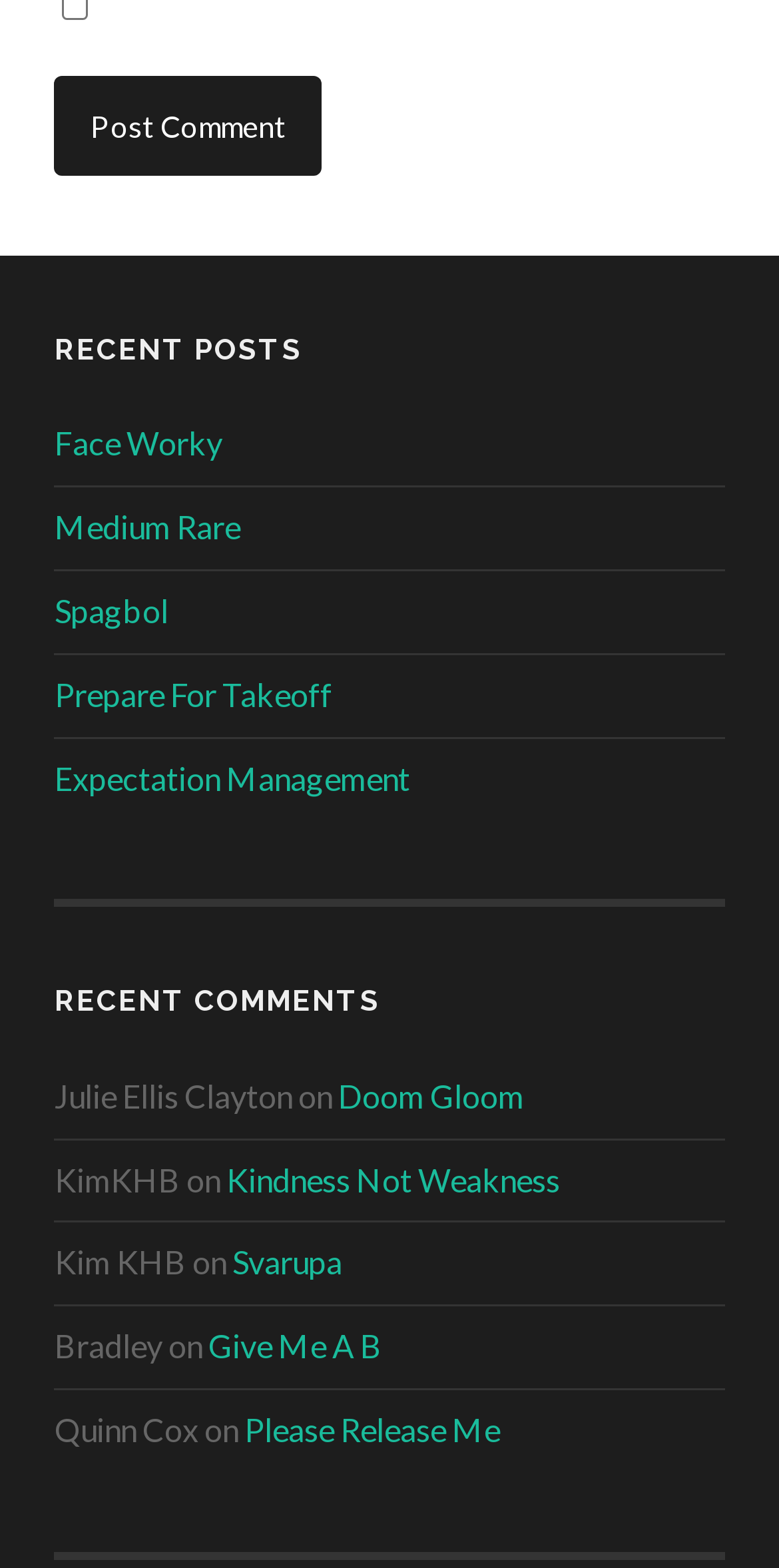Please respond in a single word or phrase: 
What is the last recent post?

Please Release Me